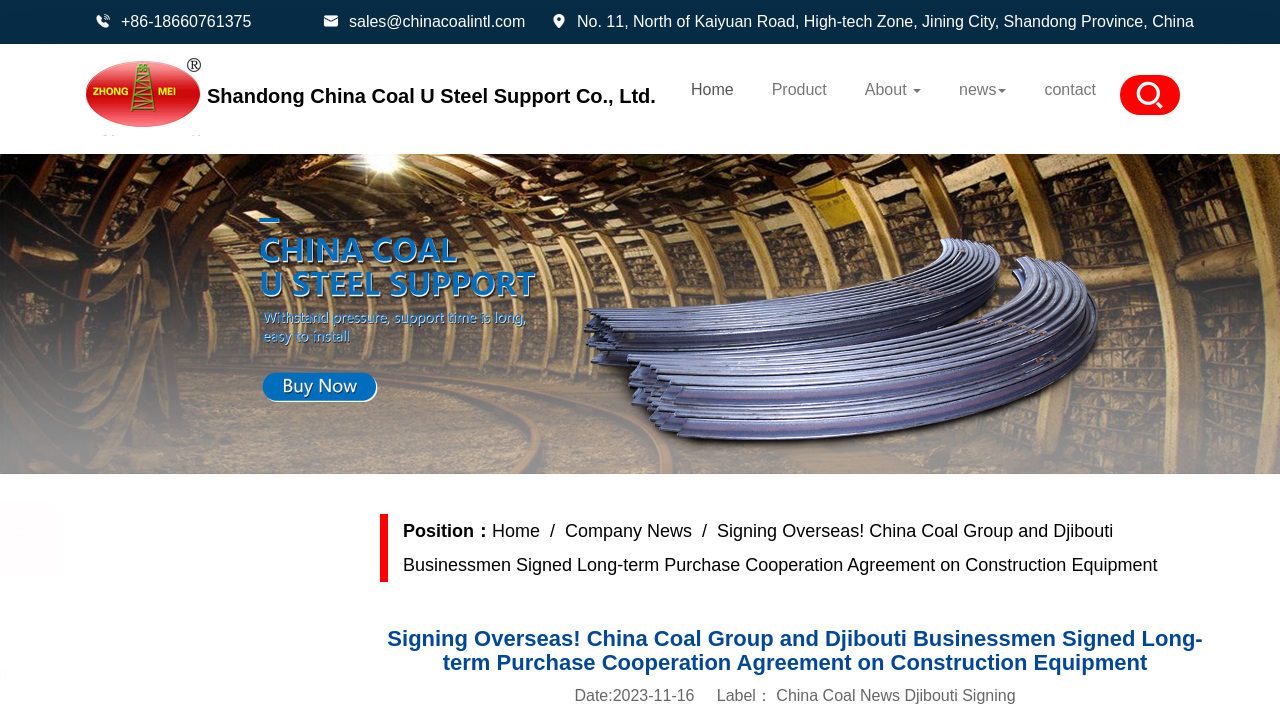Please find the bounding box coordinates of the element that you should click to achieve the following instruction: "View 'Shed Support' product". The coordinates should be presented as four float numbers between 0 and 1: [left, top, right, bottom].

[0.076, 0.839, 0.243, 0.906]